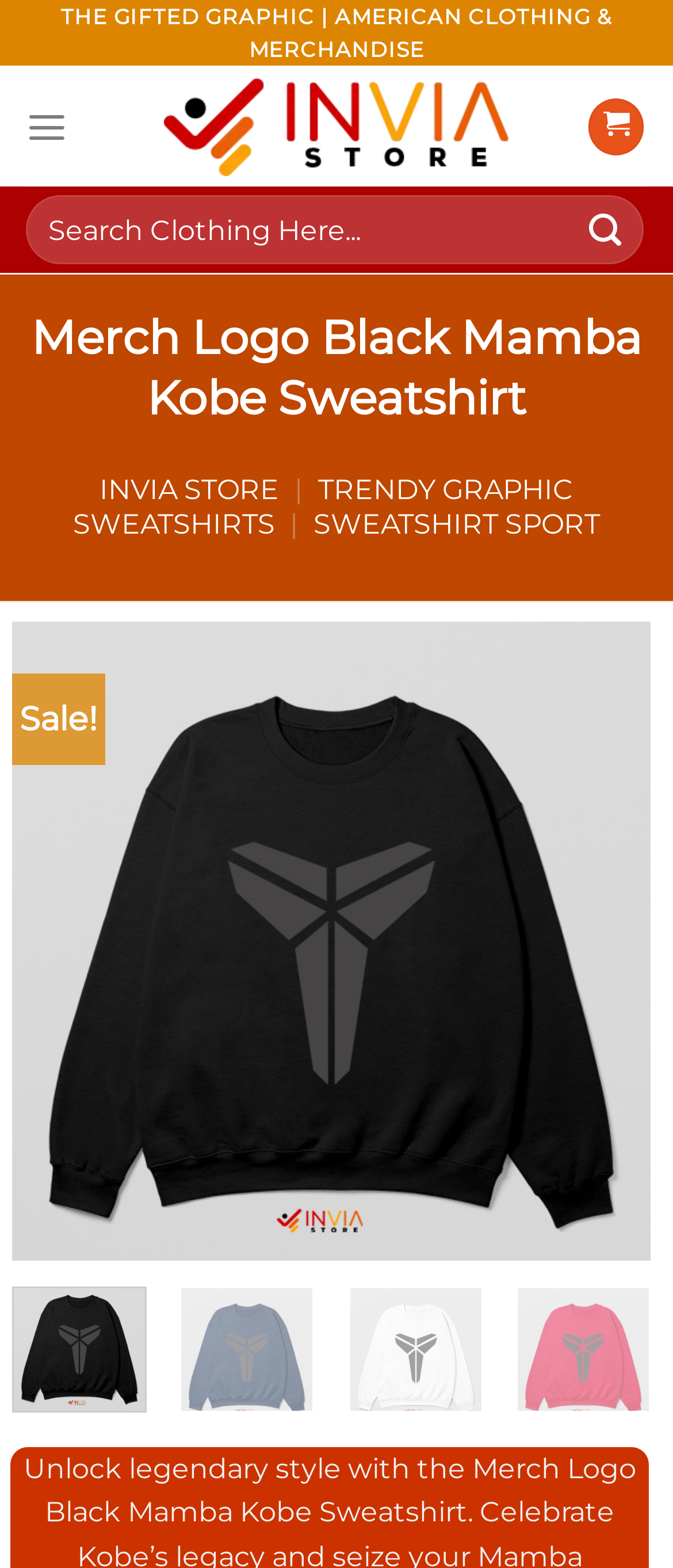Determine the main heading text of the webpage.

Merch Logo Black Mamba Kobe Sweatshirt